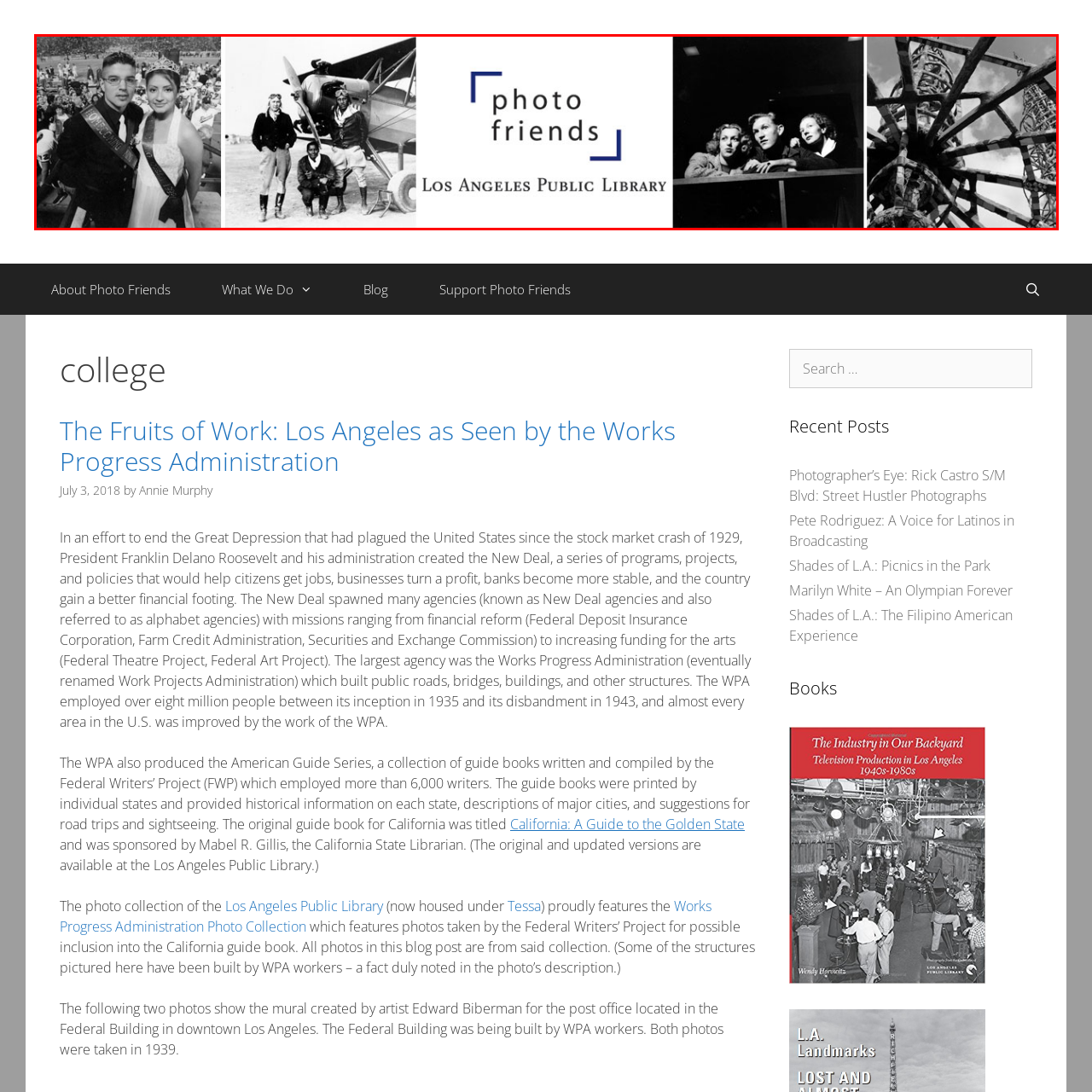Offer a detailed caption for the image that is surrounded by the red border.

This image showcases a dynamic and historical collage presented by the Los Angeles Public Library's Photo Friends. The banner features black and white photographs that depict a variety of moments from Los Angeles' past. On the left, a couple in formal attire captures a festive event, likely a celebration or pageant. Adjacent to them, a group of individuals stands beside a vintage airplane, embodying the spirit of adventure and aviation. The central logo, "photo friends," is prominently displayed, accentuating the collaborative effort to preserve local history through photography. To the right, we see a group of individuals engaged in conversation, possibly during a social gathering, and a striking close-up of a classic ferris wheel, symbolizing leisure and entertainment. This rich assembly of images encapsulates the vibrant cultural heritage and significant events documented by the Los Angeles Public Library.